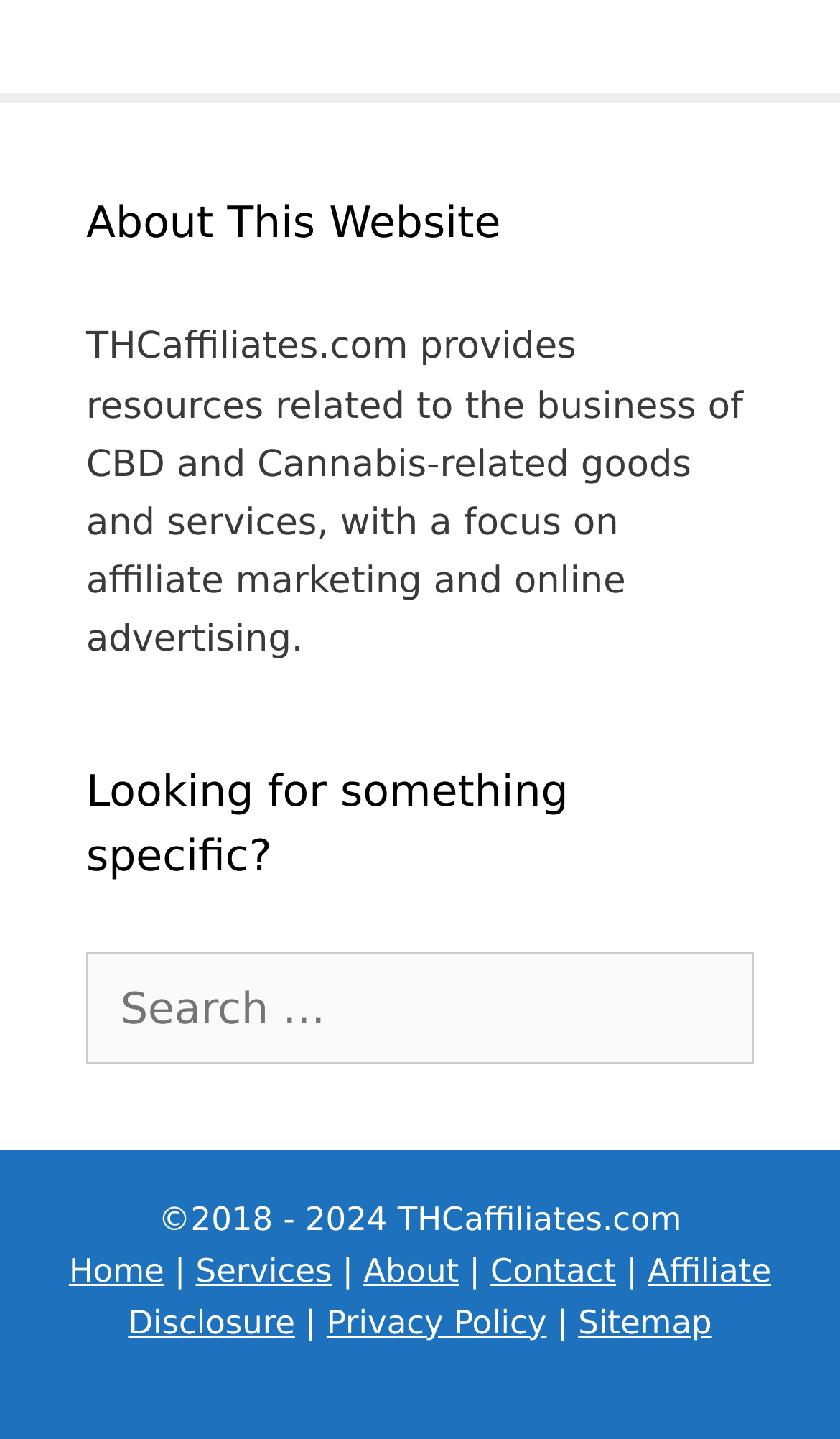Find the bounding box coordinates corresponding to the UI element with the description: "Affiliate Disclosure". The coordinates should be formatted as [left, top, right, bottom], with values as floats between 0 and 1.

[0.152, 0.869, 0.918, 0.932]